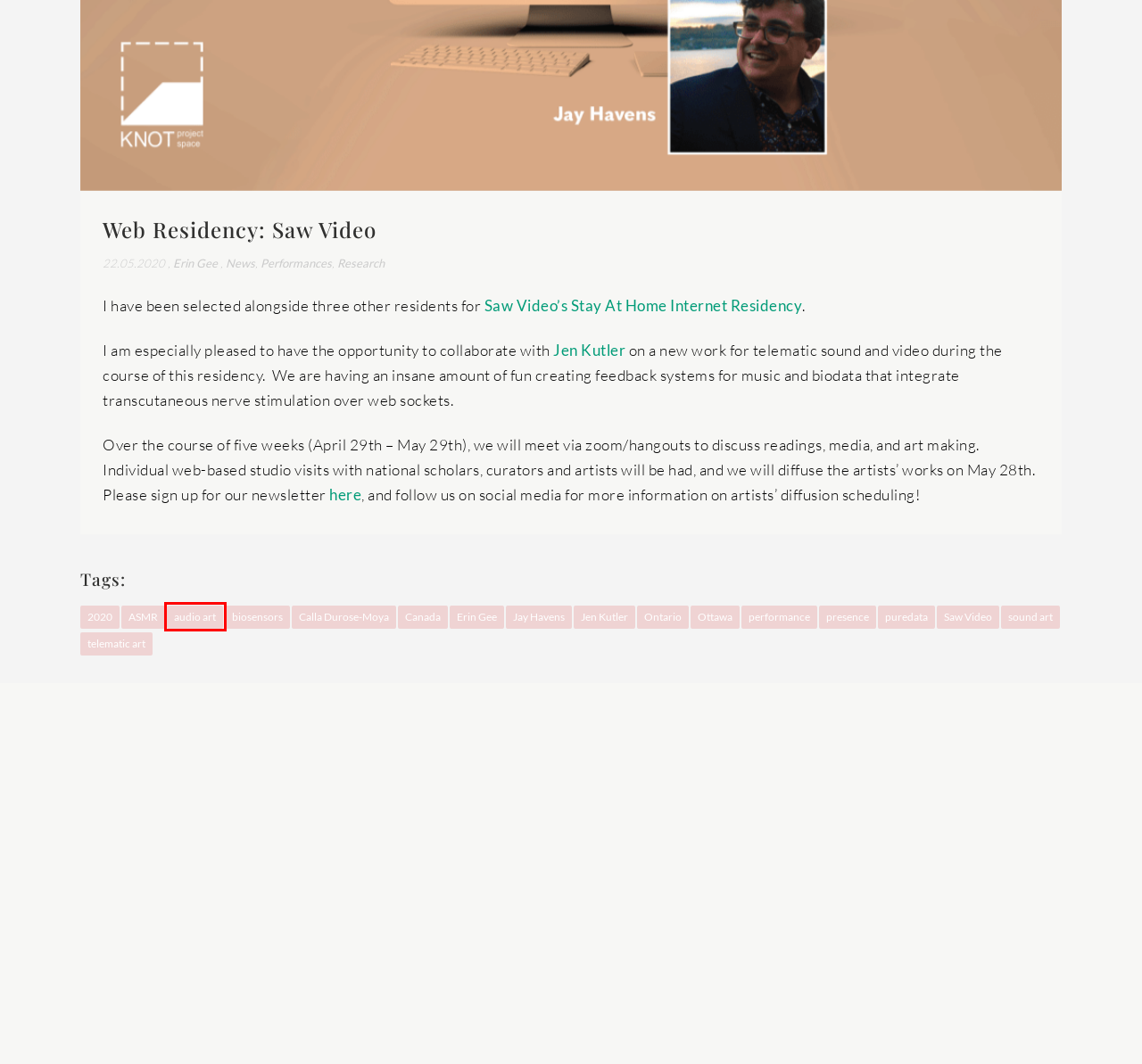You have a screenshot showing a webpage with a red bounding box highlighting an element. Choose the webpage description that best fits the new webpage after clicking the highlighted element. The descriptions are:
A. presence Archives - Erin Gee
B. Jay Havens Archives - Erin Gee
C. telematic art Archives - Erin Gee
D. audio art Archives - Erin Gee
E. Erin Gee Archives - Erin Gee
F. Calla Durose-Moya Archives - Erin Gee
G. WEBr | Knot project space
H. Ontario Archives - Erin Gee

D